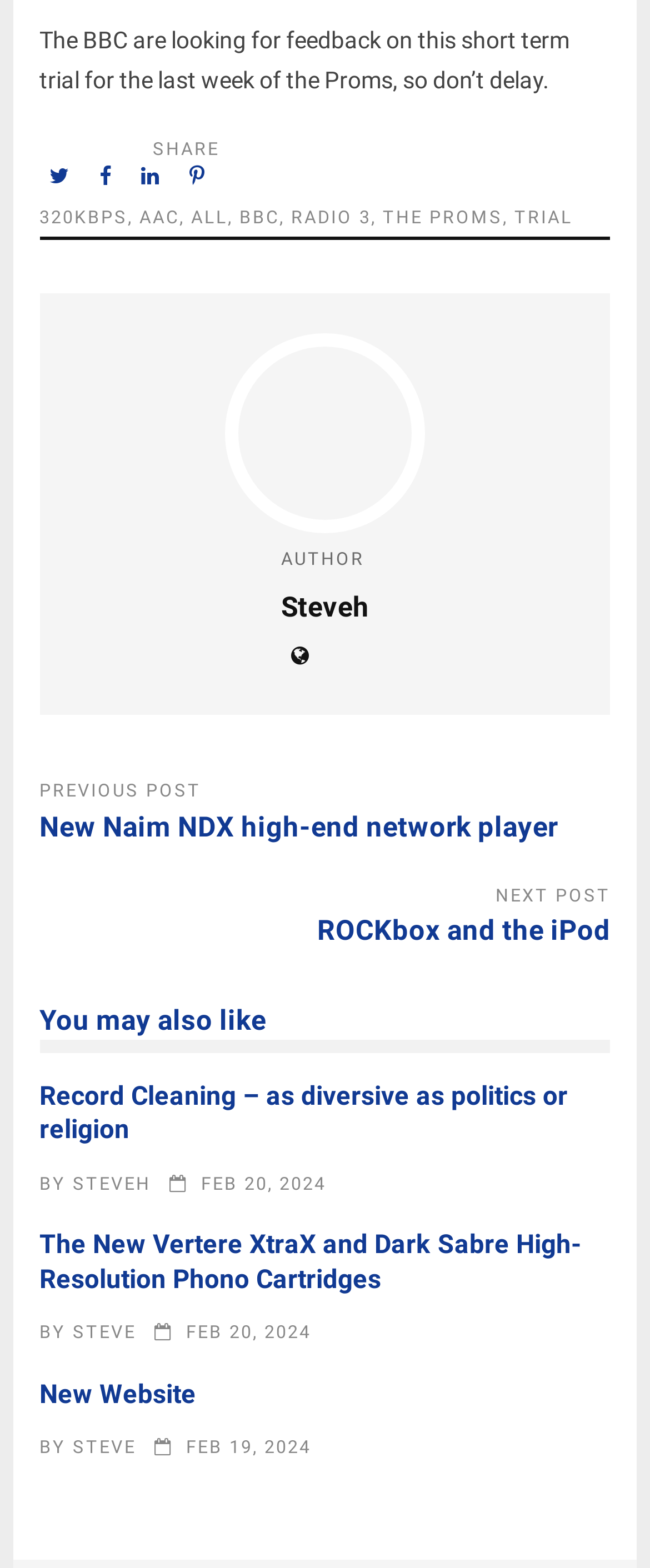Using the details from the image, please elaborate on the following question: What is the title of the previous post?

I found the title of the previous post by looking at the 'PREVIOUS POST' label and the corresponding heading 'New Naim NDX high-end network player'.